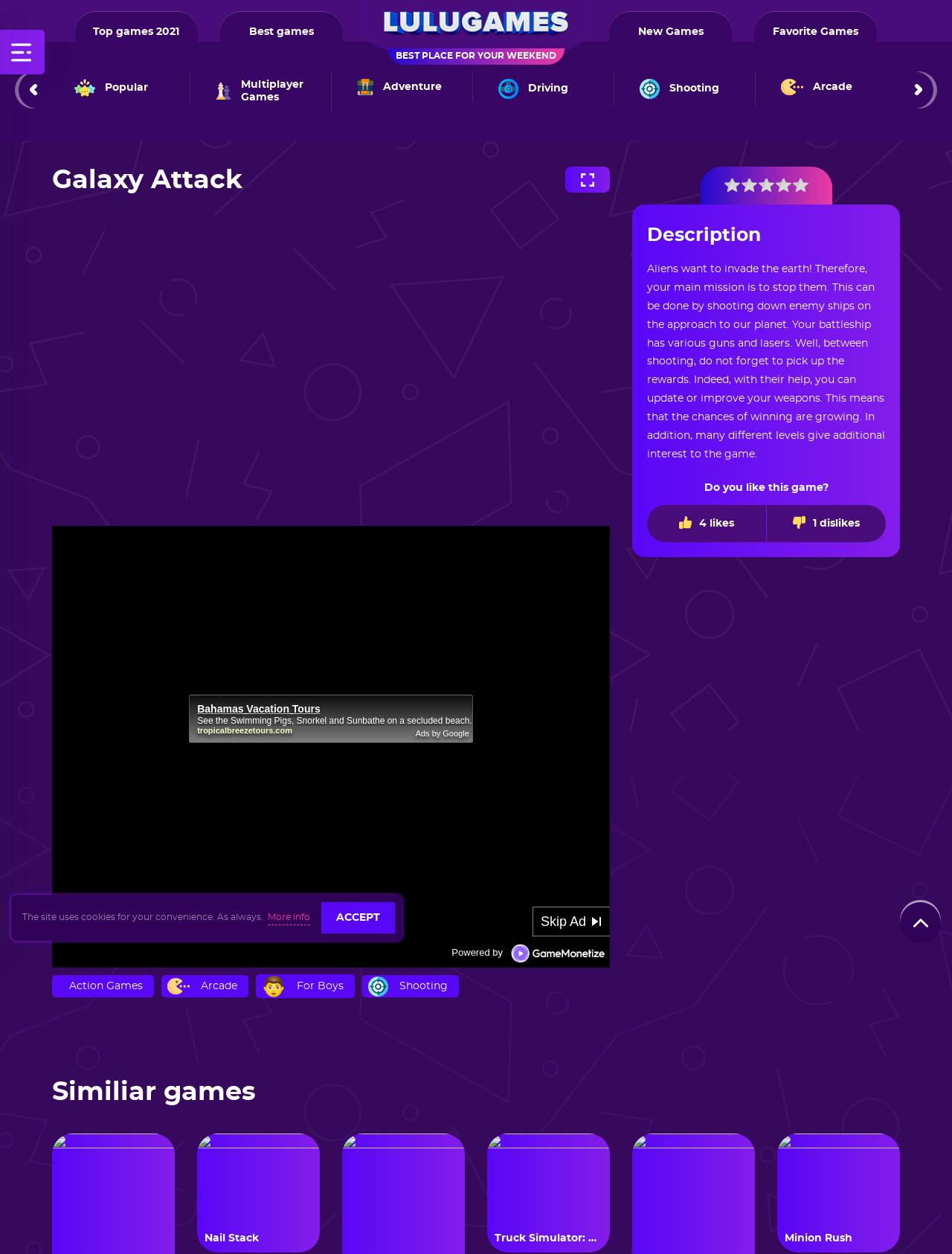Determine the bounding box for the described HTML element: "parent_node: 2 Player title="Наверх"". Ensure the coordinates are four float numbers between 0 and 1 in the format [left, top, right, bottom].

[0.945, 0.718, 0.988, 0.75]